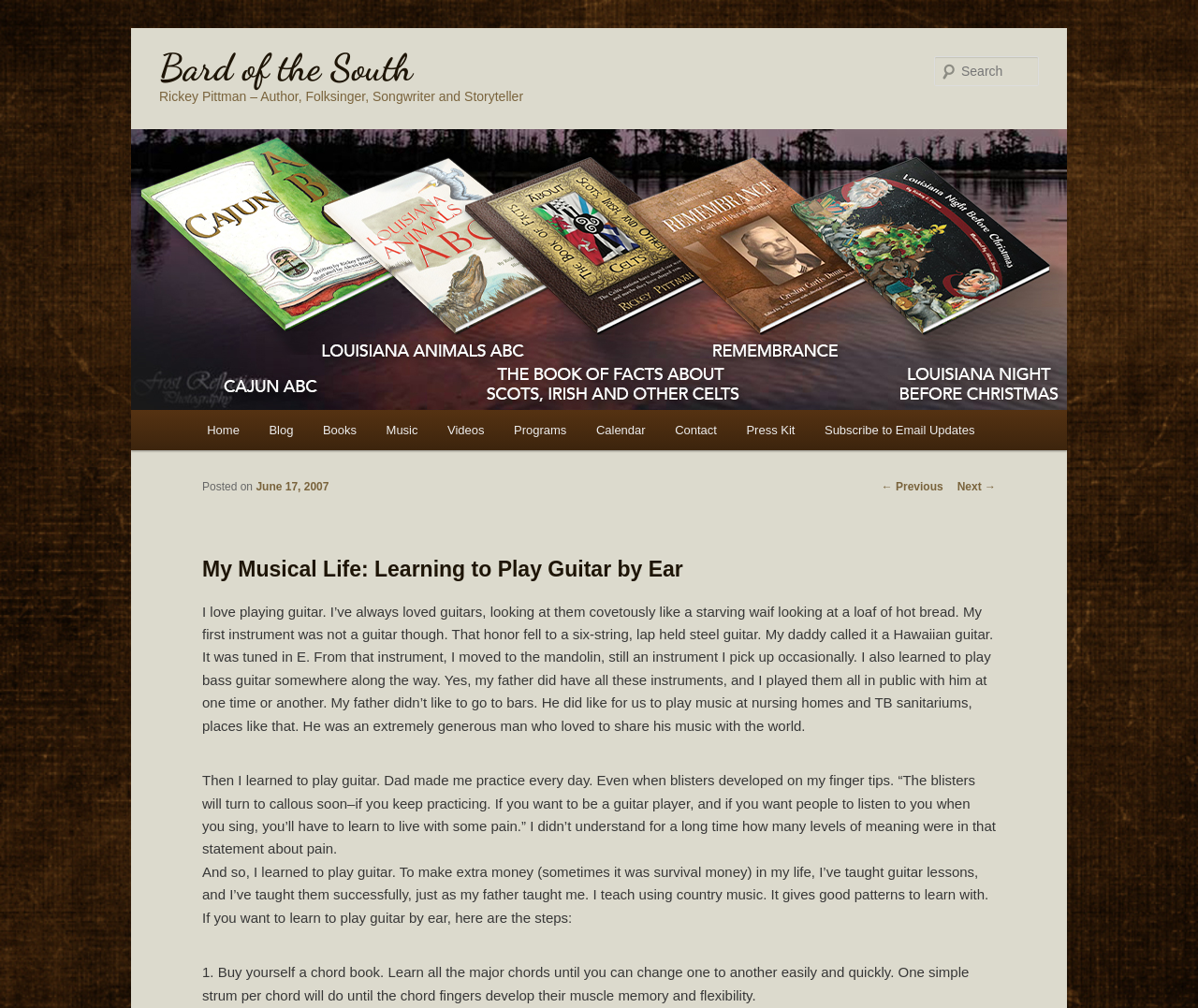What type of music does the author use to teach guitar lessons?
Please analyze the image and answer the question with as much detail as possible.

The author states that they teach guitar lessons using country music, which provides good patterns to learn with.